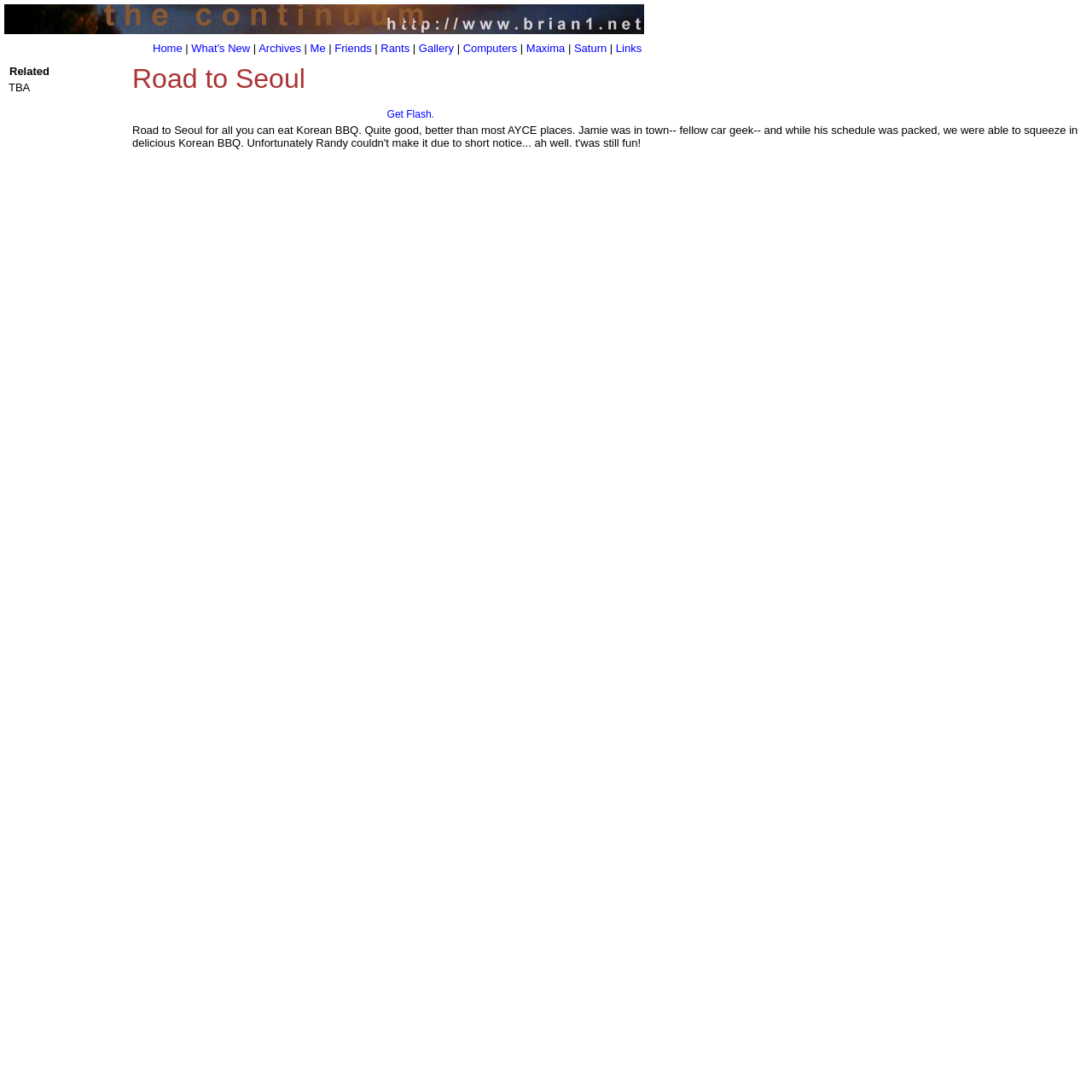Please specify the bounding box coordinates of the region to click in order to perform the following instruction: "view what's new".

[0.175, 0.038, 0.229, 0.05]